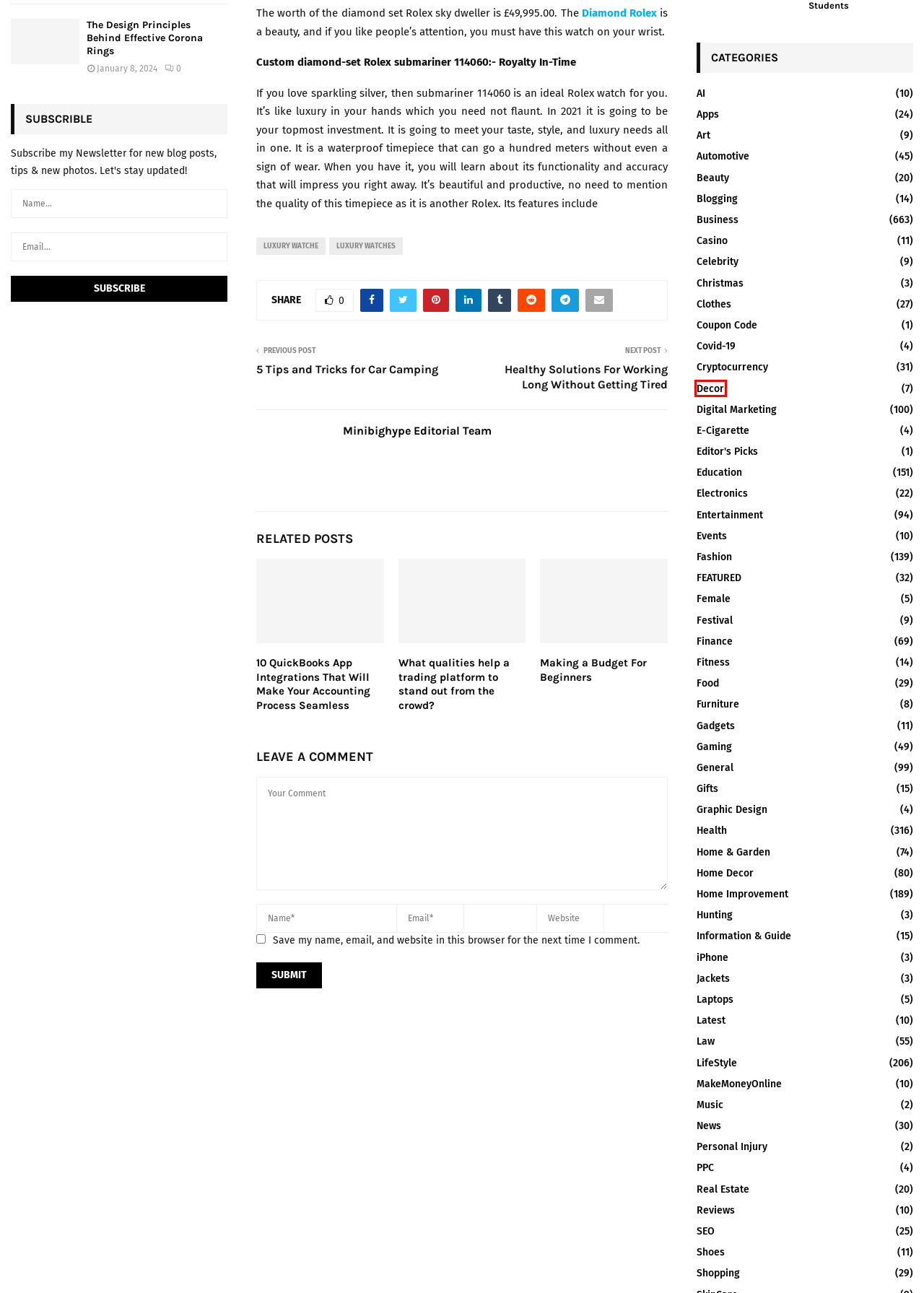View the screenshot of the webpage containing a red bounding box around a UI element. Select the most fitting webpage description for the new page shown after the element in the red bounding box is clicked. Here are the candidates:
A. iPhone Archives - Mini Big Hype
B. 10 QuickBooks App Integrations That Will Make Your Accounting Process Seamless - Mini Big Hype
C. Luxury Watche Archives - Mini Big Hype
D. Beauty Archives - Mini Big Hype
E. Information & Guide Archives - Mini Big Hype
F. Covid-19 Archives - Mini Big Hype
G. Decor Archives - Mini Big Hype
H. The Design Principles Behind Effective Corona Rings - Mini Big Hype

G